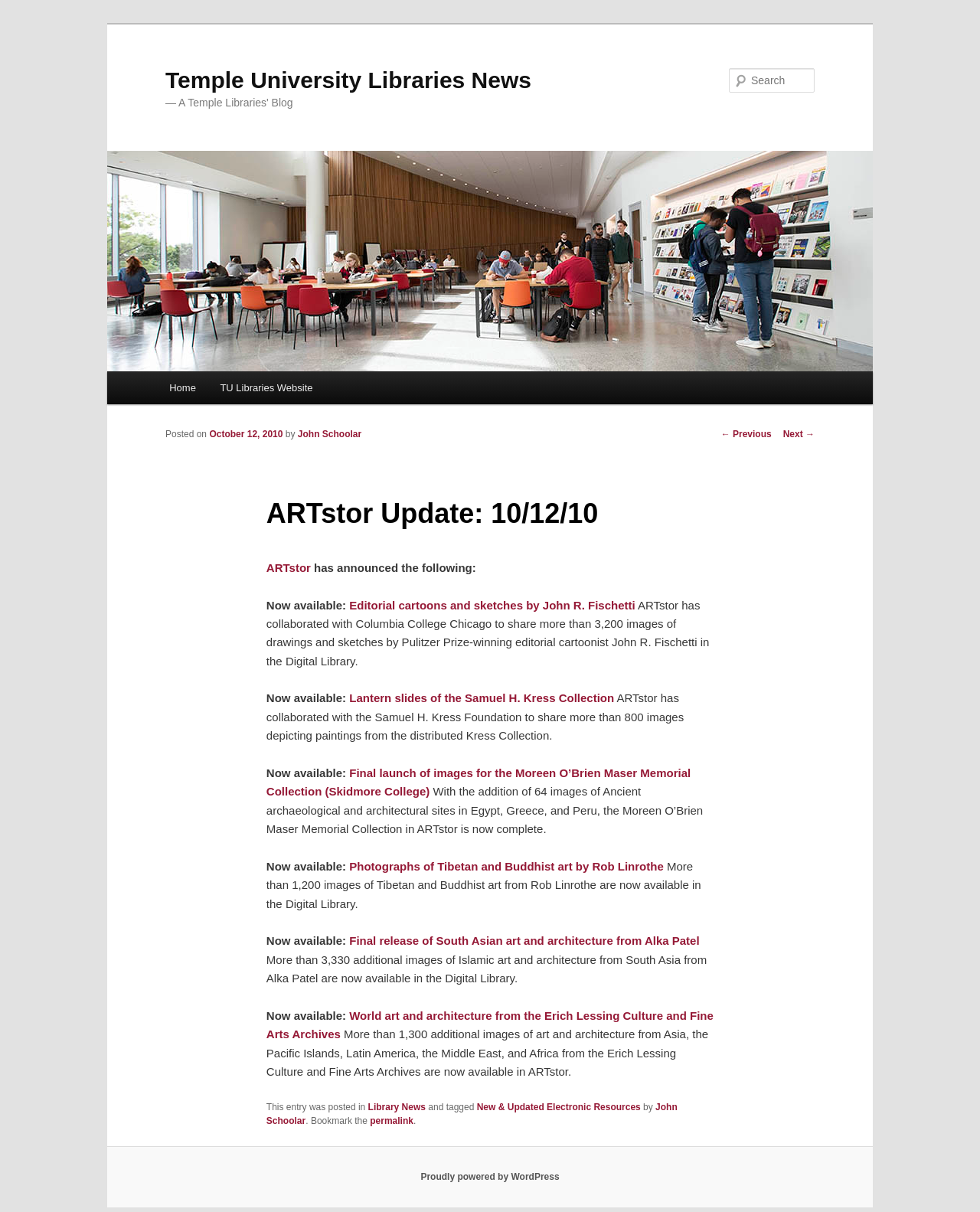Indicate the bounding box coordinates of the clickable region to achieve the following instruction: "View the article about editorial cartoons and sketches by John R. Fischetti."

[0.356, 0.494, 0.648, 0.504]